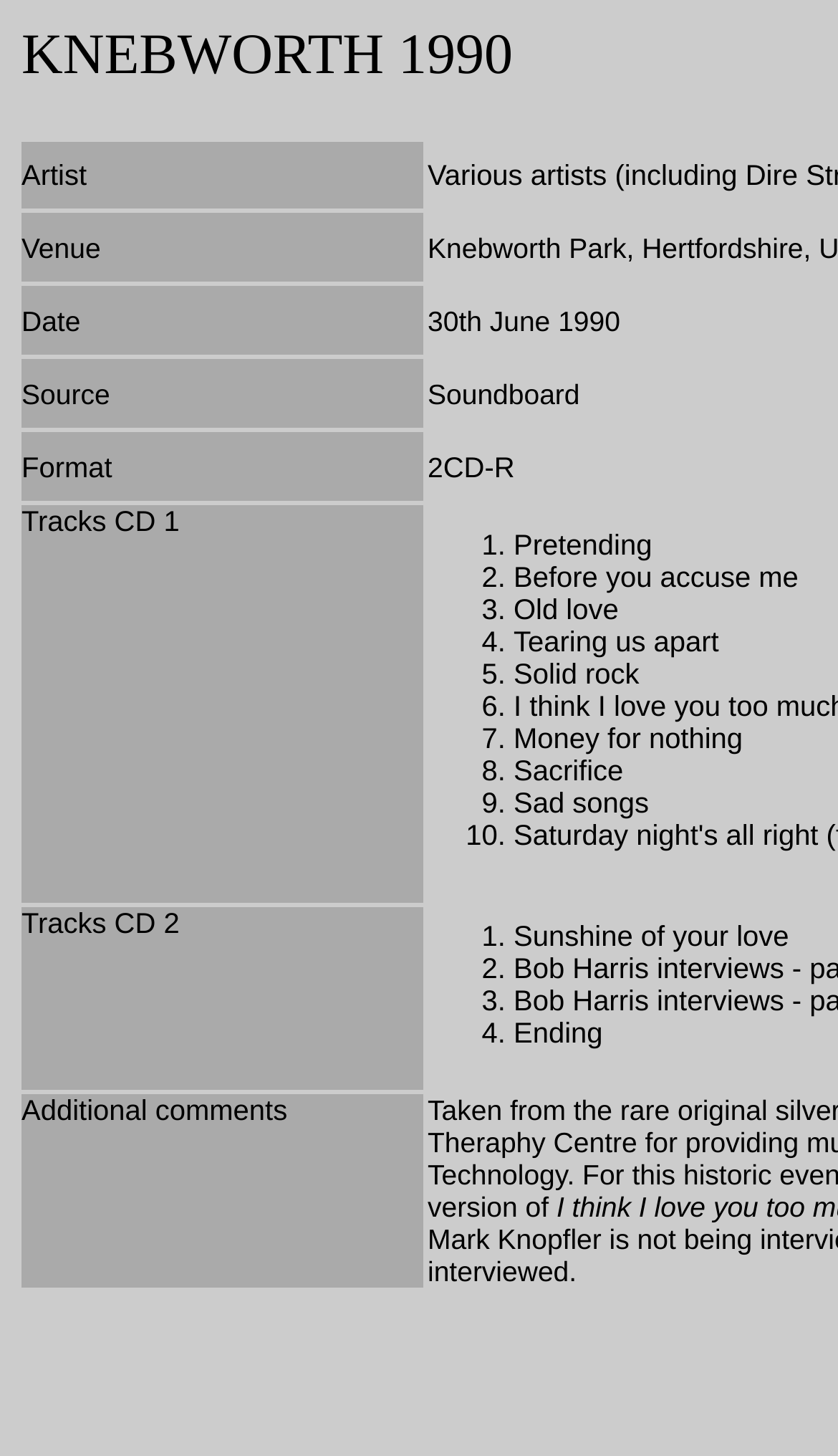Provide a short answer to the following question with just one word or phrase: What is the last track in CD 2?

Ending